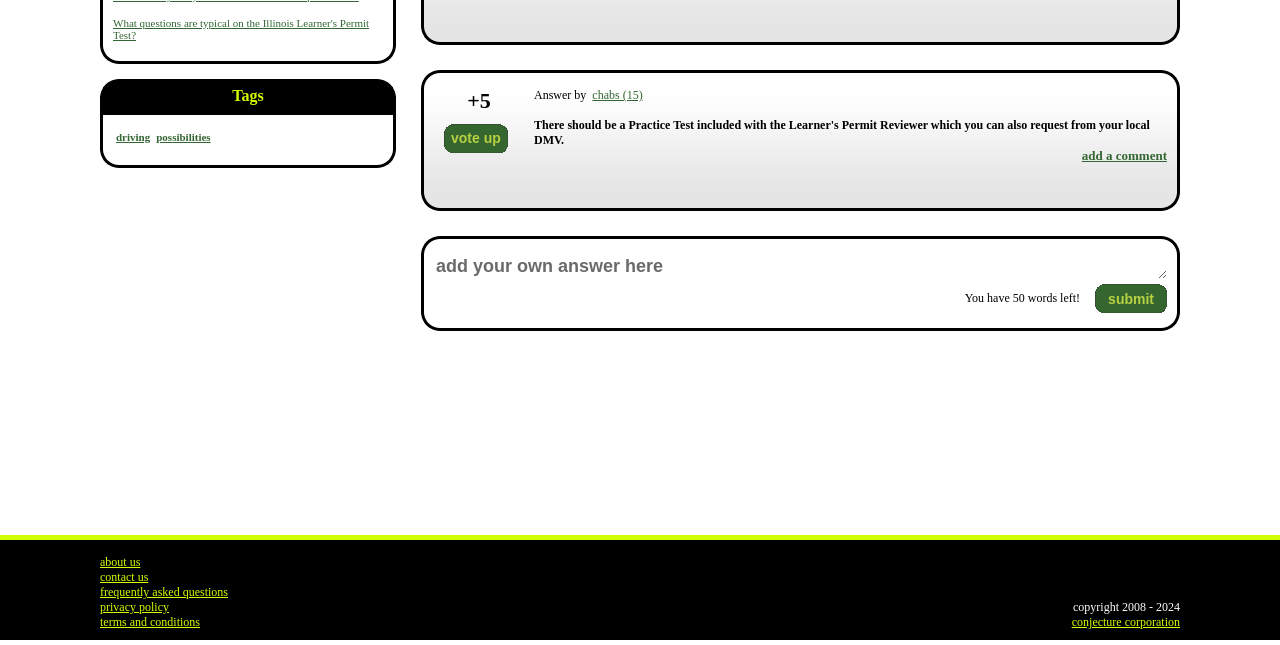Identify the bounding box coordinates for the UI element described as: "bank details".

None